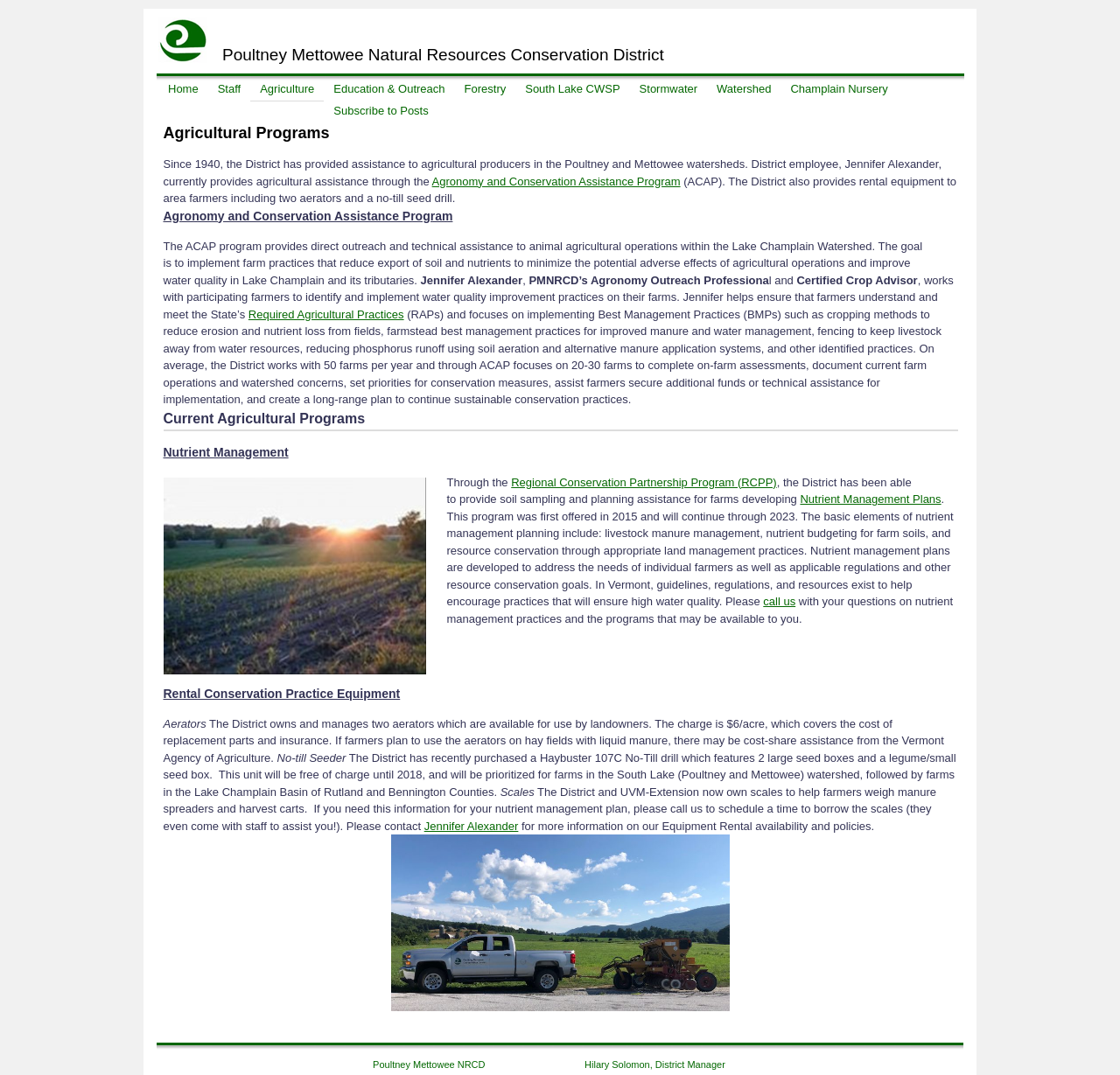Use a single word or phrase to answer this question: 
Who is the District's Agronomy Outreach Professional?

Jennifer Alexander